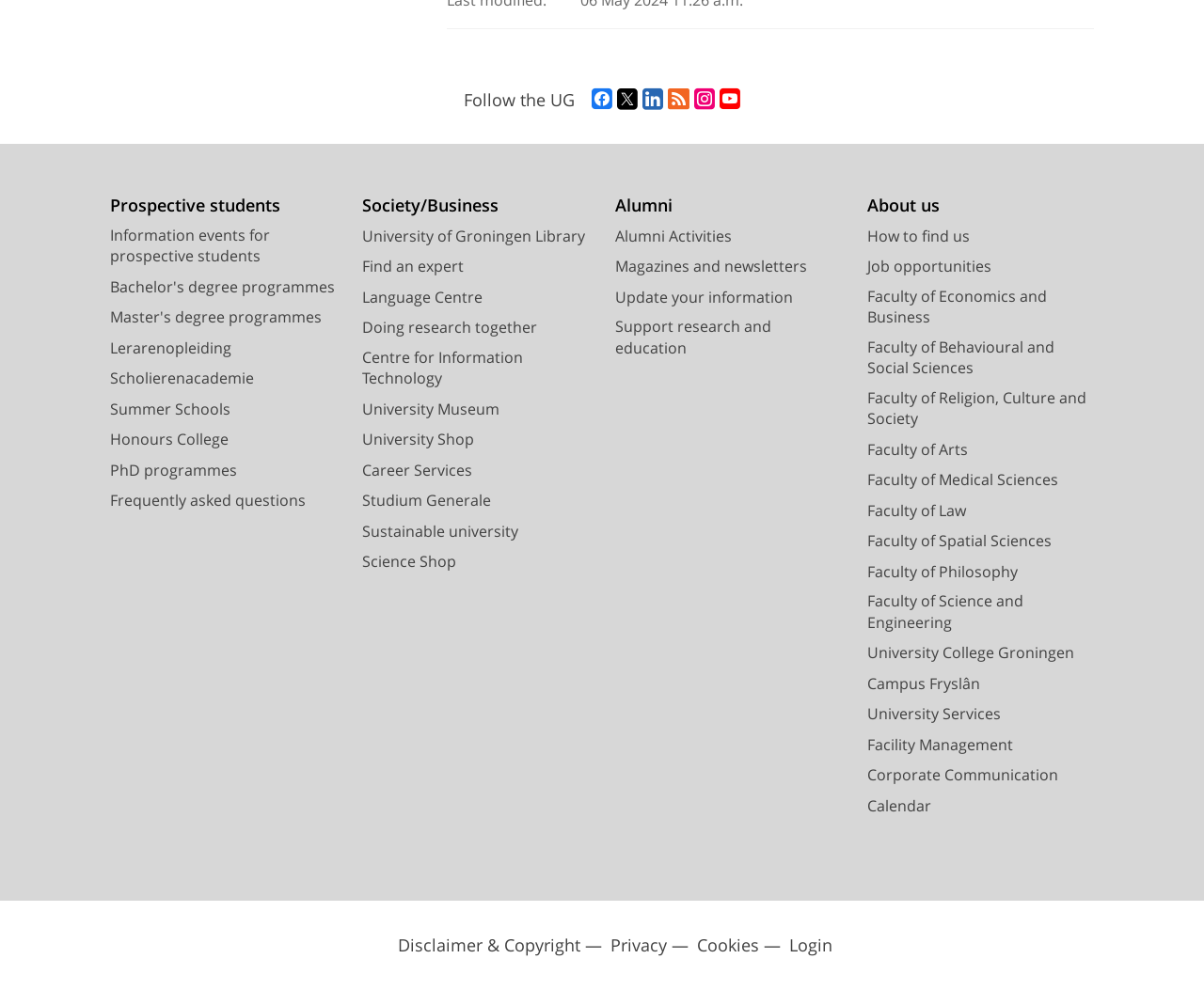What is the name of the university's library?
Please provide a comprehensive answer based on the details in the screenshot.

The webpage has a link to the University of Groningen Library, which suggests that this is the name of the university's library.